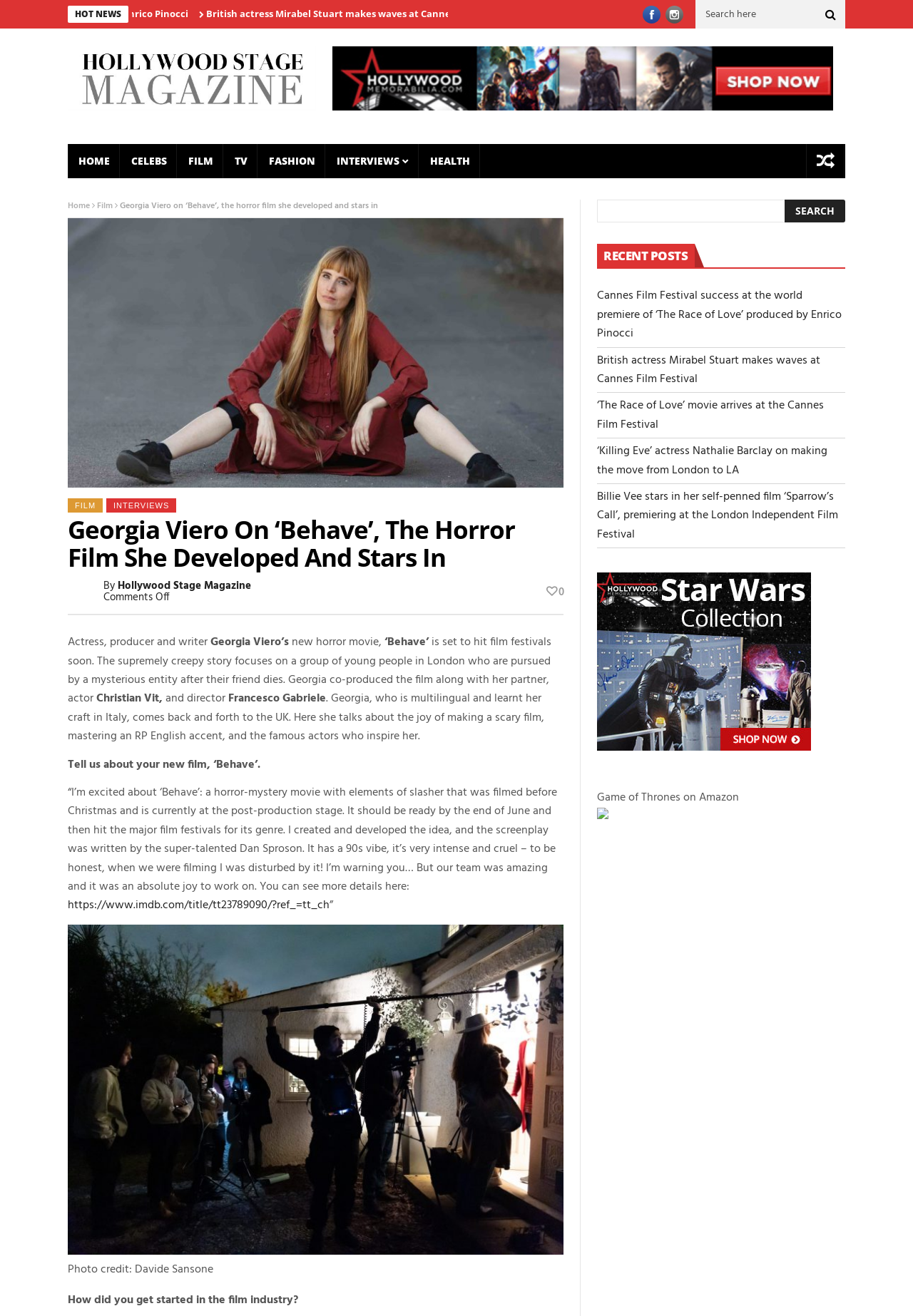Reply to the question with a single word or phrase:
What is the genre of the film 'Behave'?

Horror-mystery